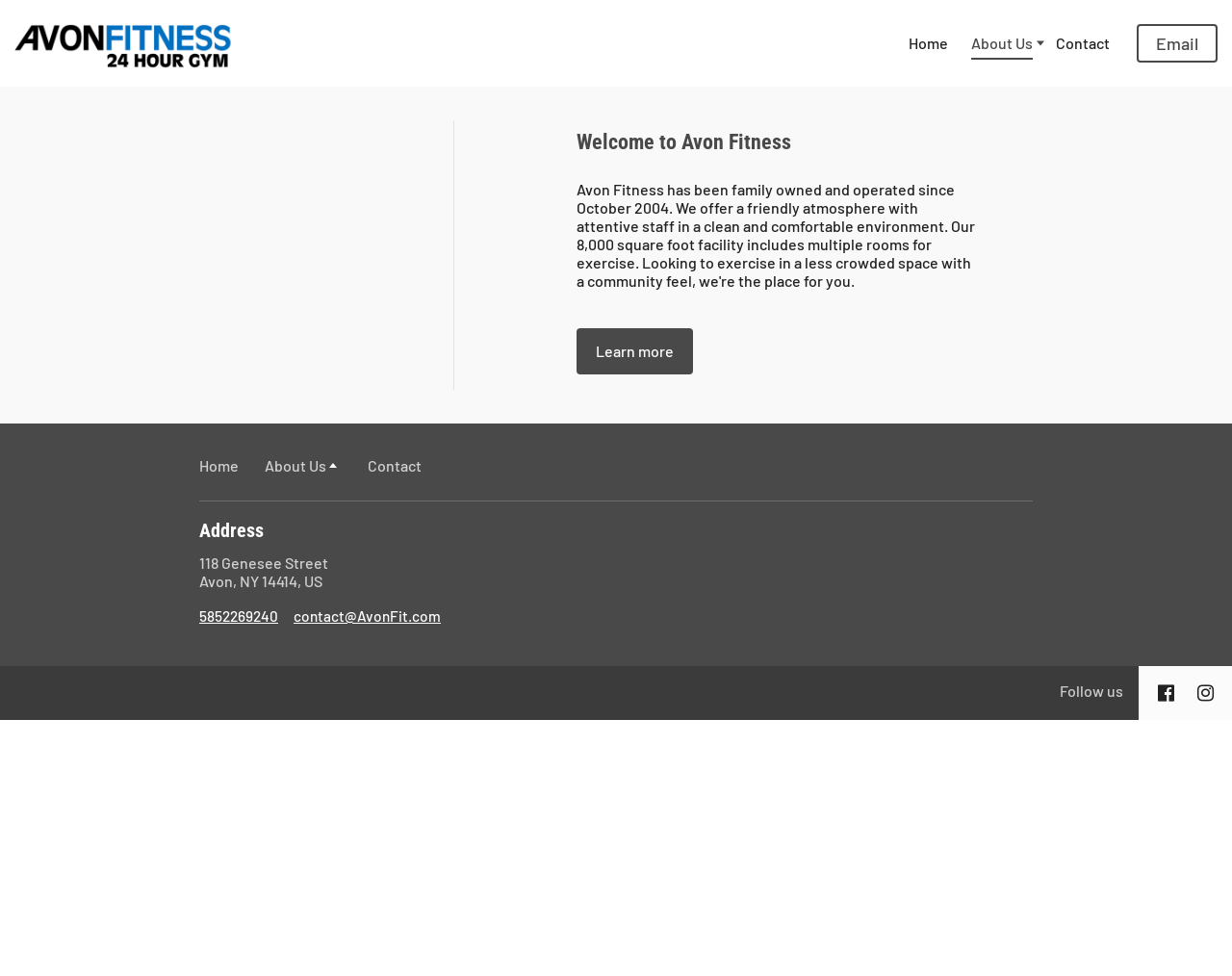Analyze the image and give a detailed response to the question:
What is the name of the fitness center?

The name of the fitness center can be found in the heading 'Welcome to Avon Fitness' and also in the image and link elements at the top of the page.